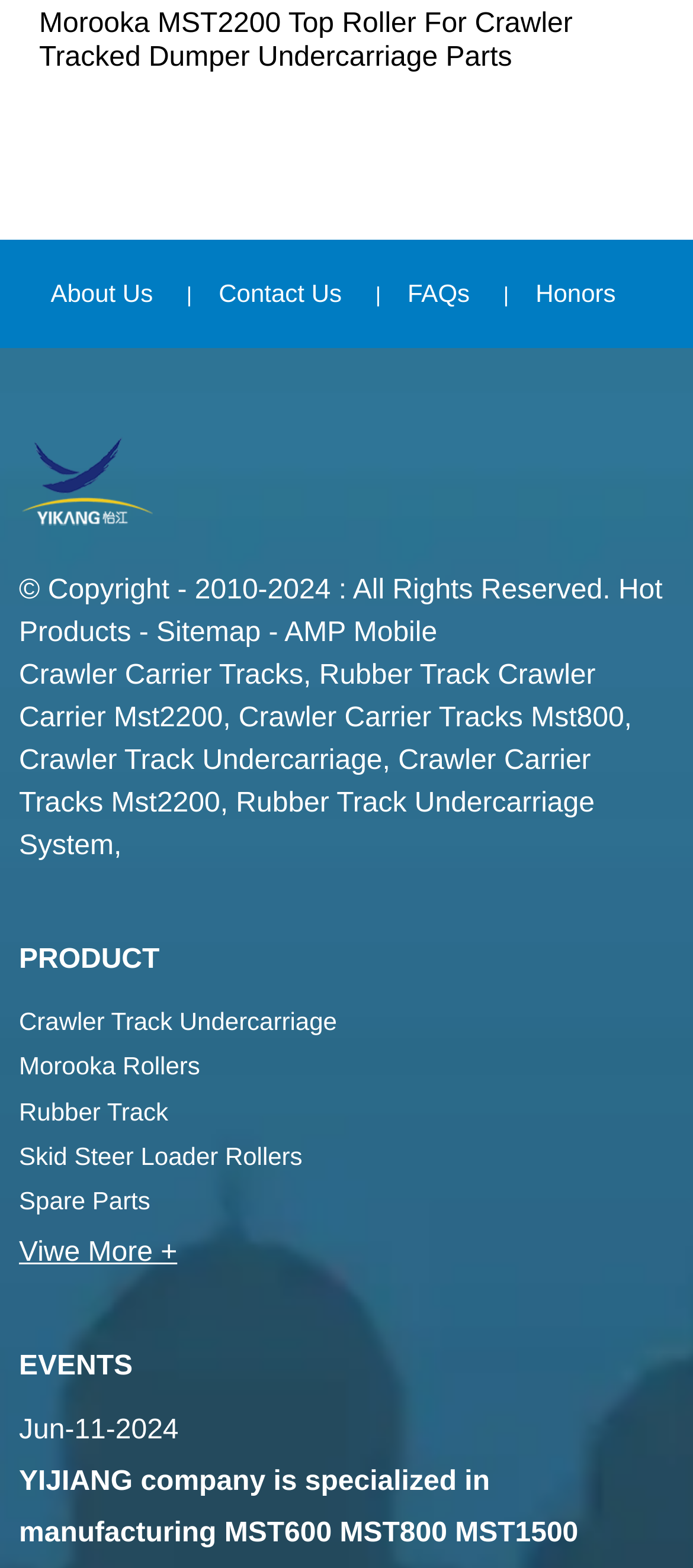Pinpoint the bounding box coordinates of the clickable area needed to execute the instruction: "view more EVENTS". The coordinates should be specified as four float numbers between 0 and 1, i.e., [left, top, right, bottom].

[0.027, 0.859, 0.973, 0.886]